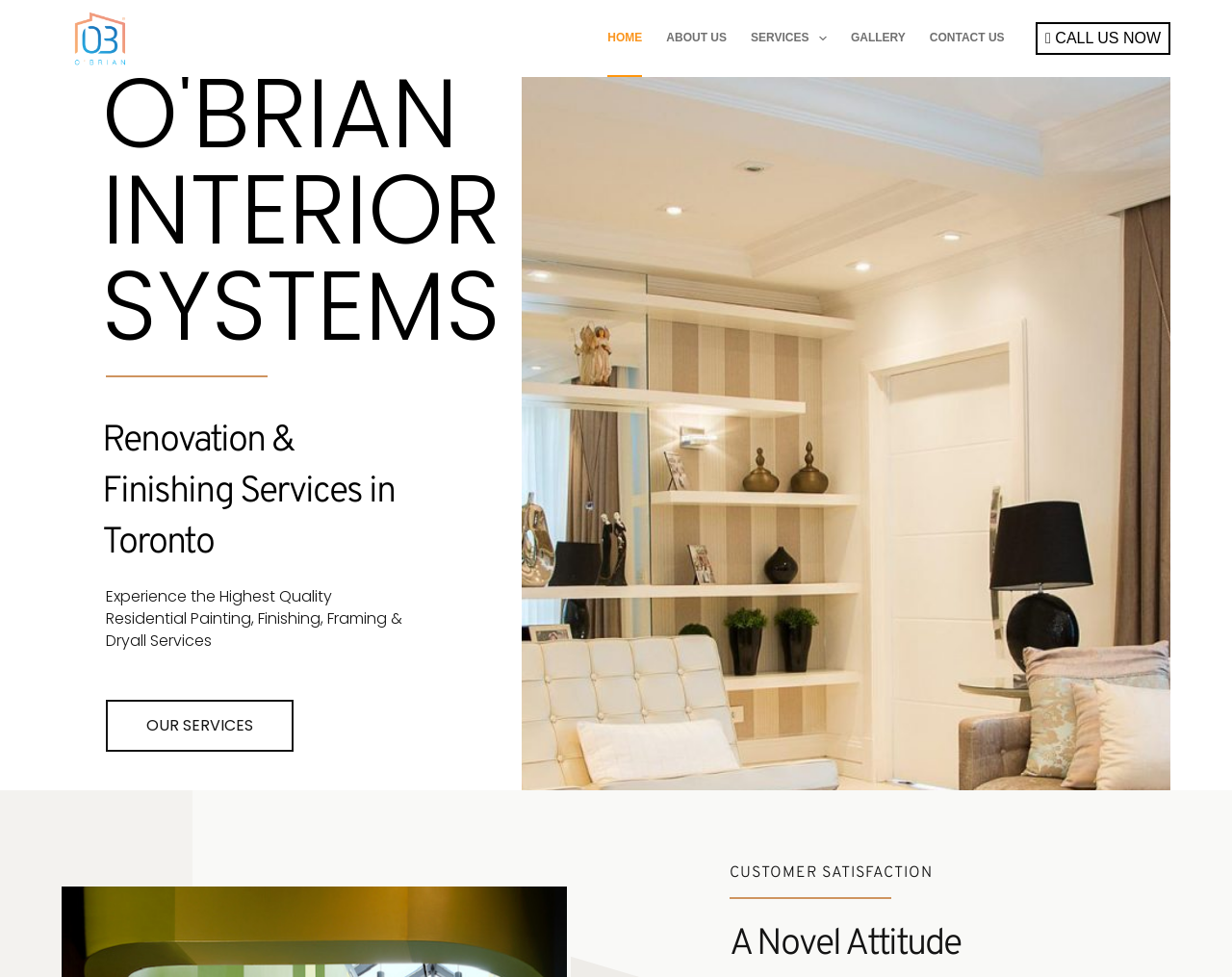Please specify the bounding box coordinates of the clickable region necessary for completing the following instruction: "Click the 'CONTACT US' link". The coordinates must consist of four float numbers between 0 and 1, i.e., [left, top, right, bottom].

[0.745, 0.0, 0.825, 0.079]